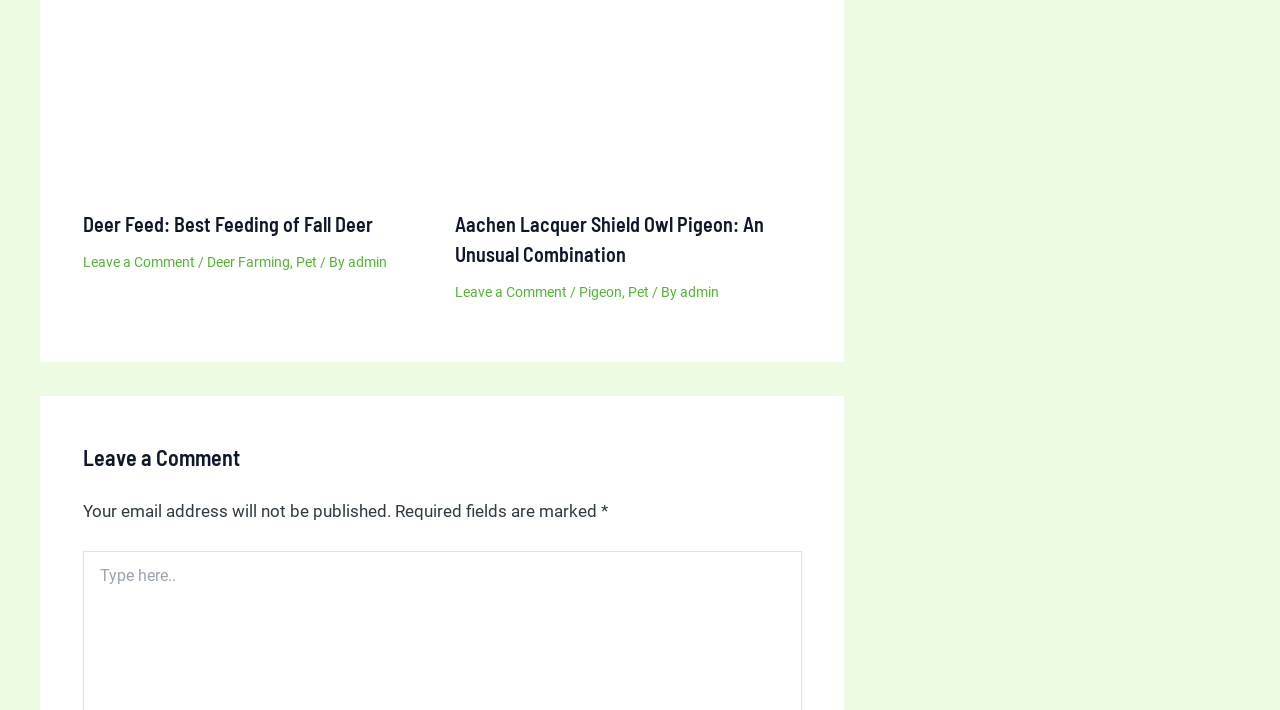What is the author of the articles?
Please provide a detailed and comprehensive answer to the question.

Both articles have a link with the text 'admin' at the bottom, which is likely the author of the articles.